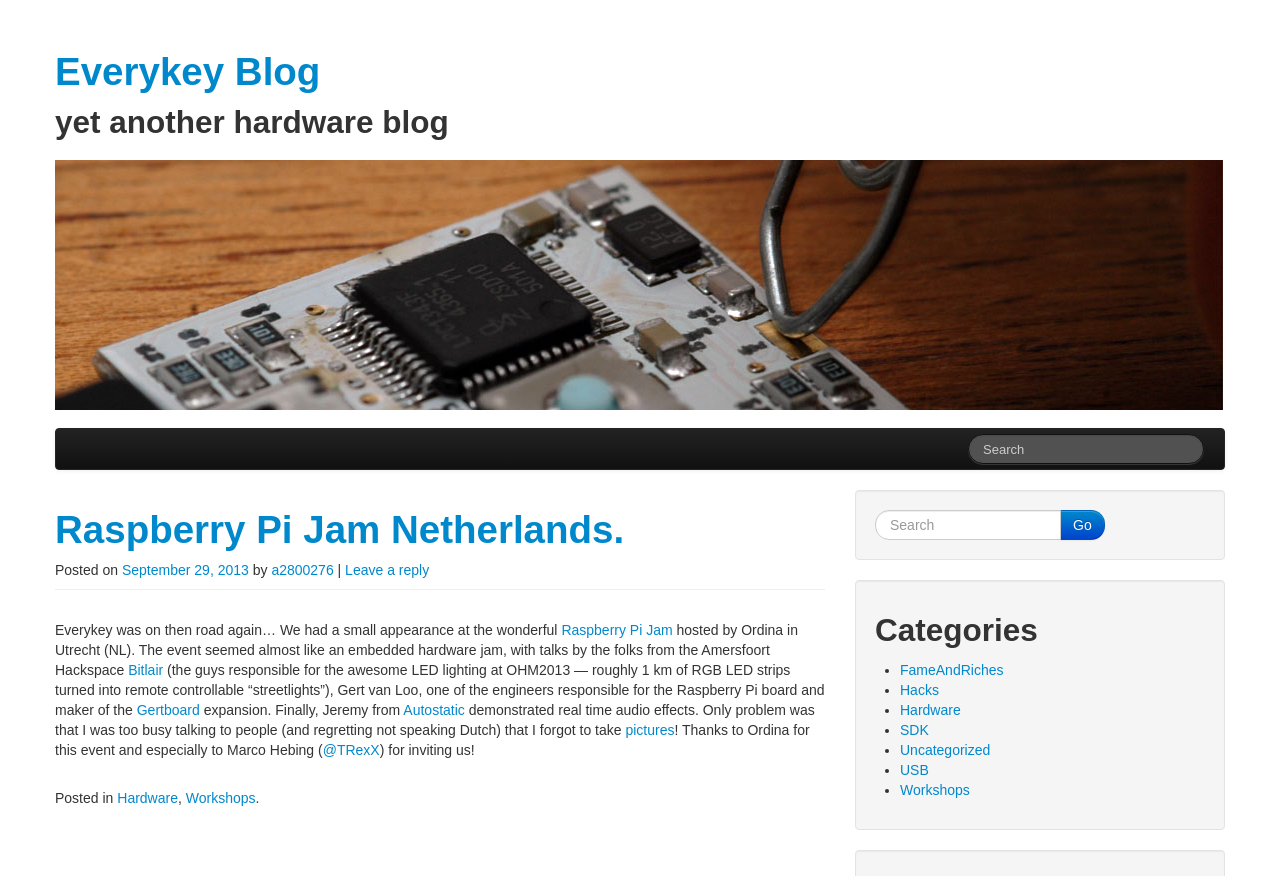Answer this question in one word or a short phrase: Who is the author of the article?

a2800276